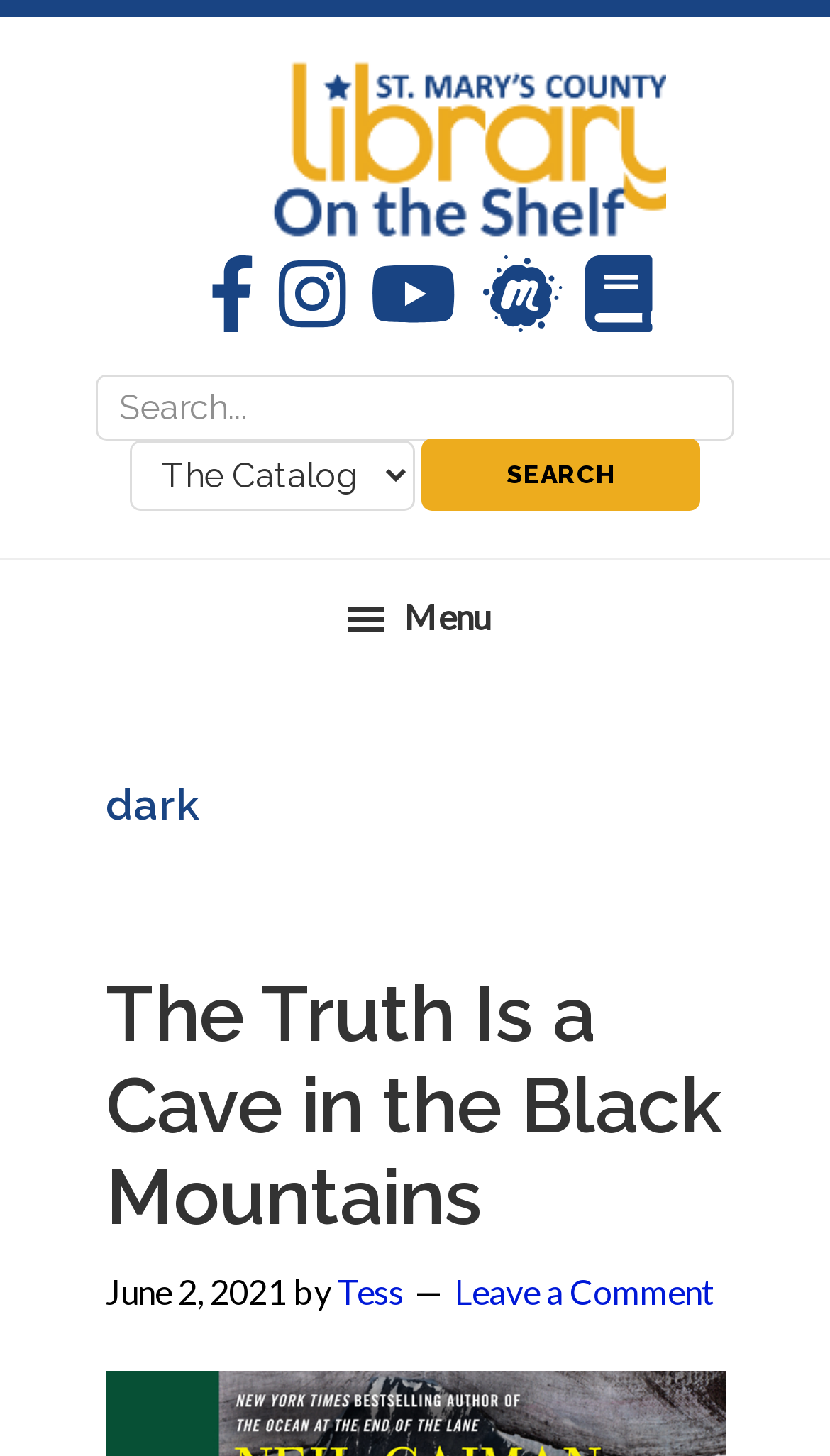Determine the bounding box of the UI component based on this description: "parent_node: Search for: value="SEARCH"". The bounding box coordinates should be four float values between 0 and 1, i.e., [left, top, right, bottom].

[0.508, 0.301, 0.844, 0.351]